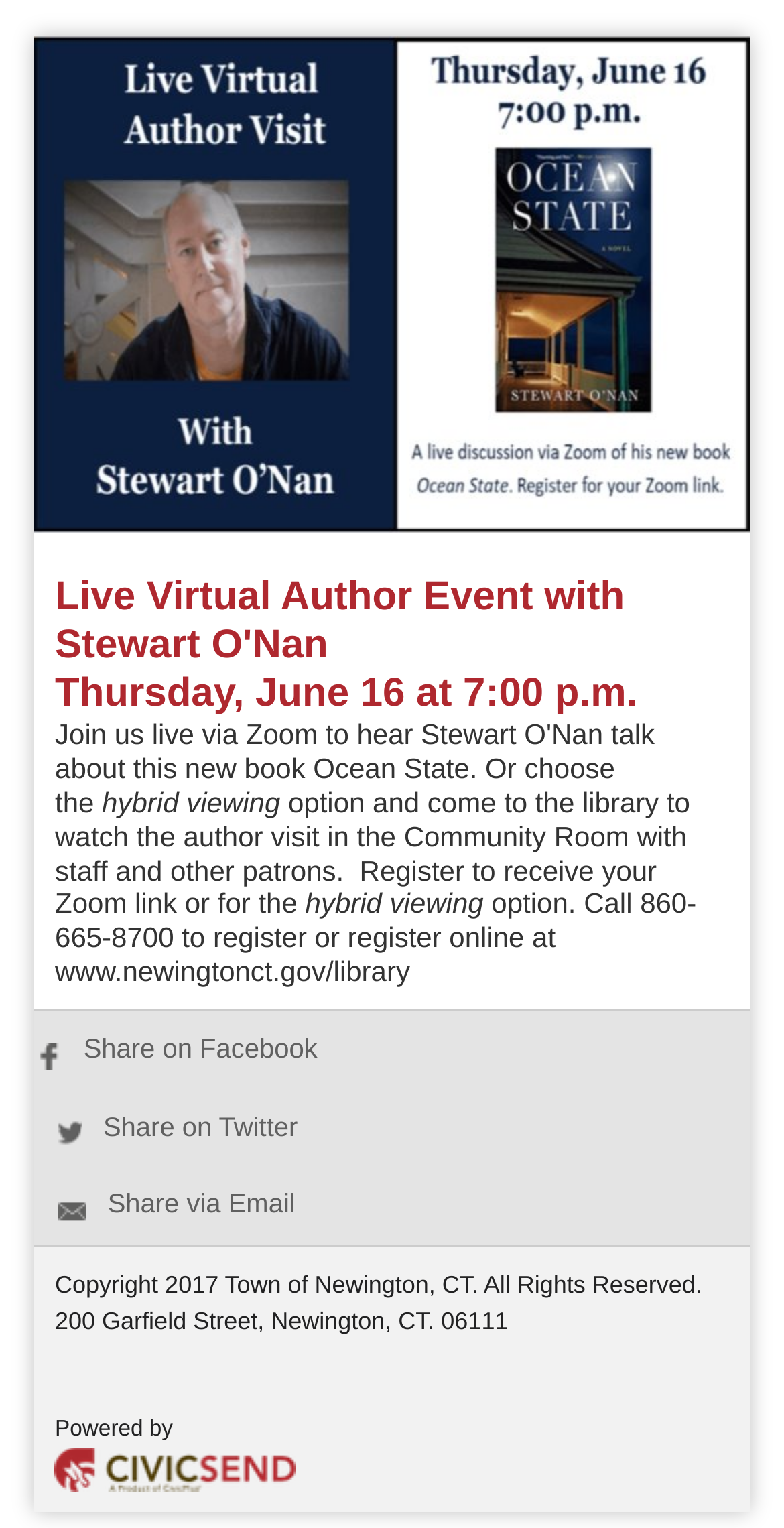What is the date of the virtual author visit?
Please provide a single word or phrase as your answer based on the screenshot.

June 16